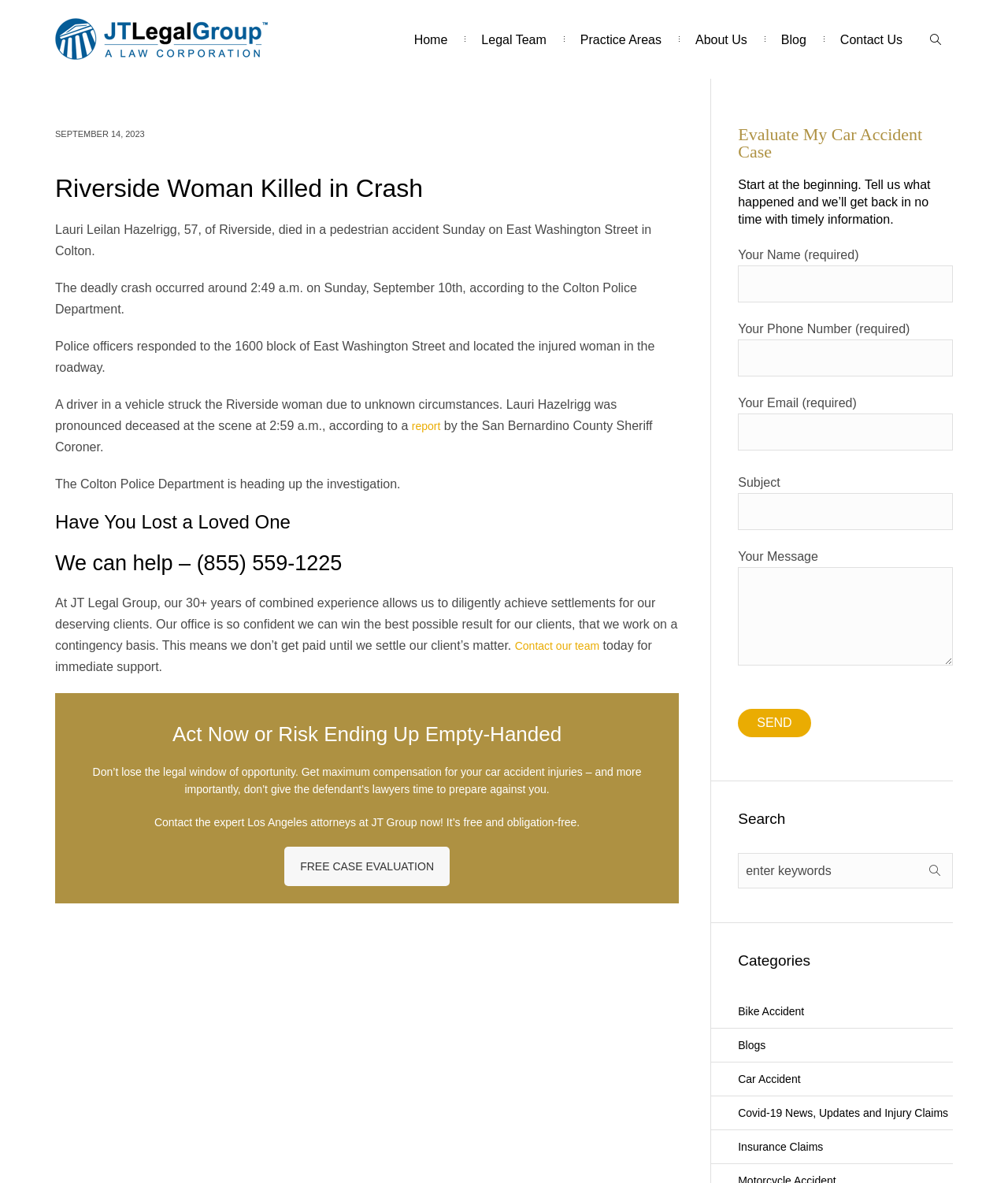Please find and report the primary heading text from the webpage.

Riverside Woman Killed in Crash